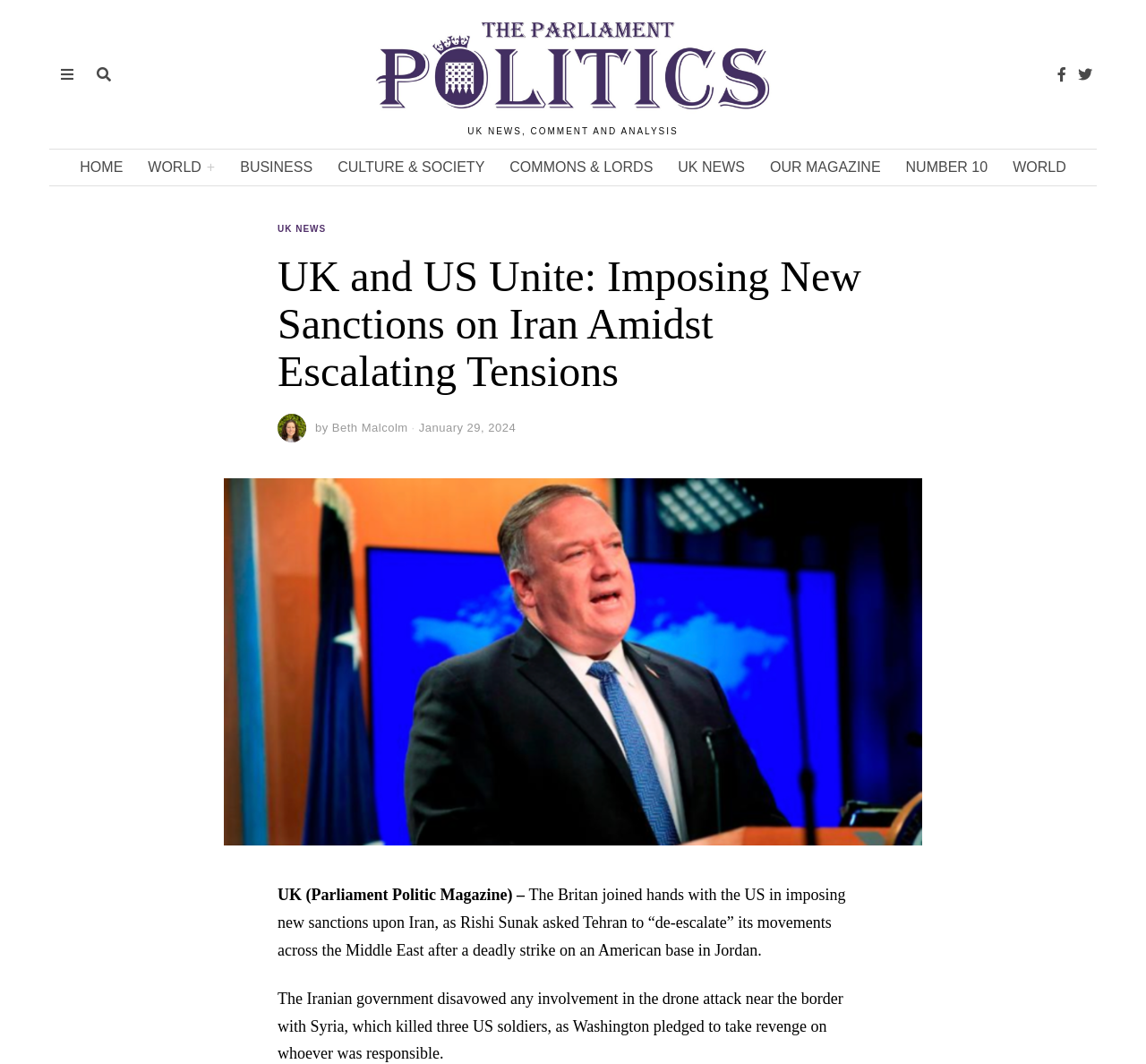Determine the bounding box coordinates for the UI element matching this description: "Commons & Lords".

[0.434, 0.141, 0.581, 0.174]